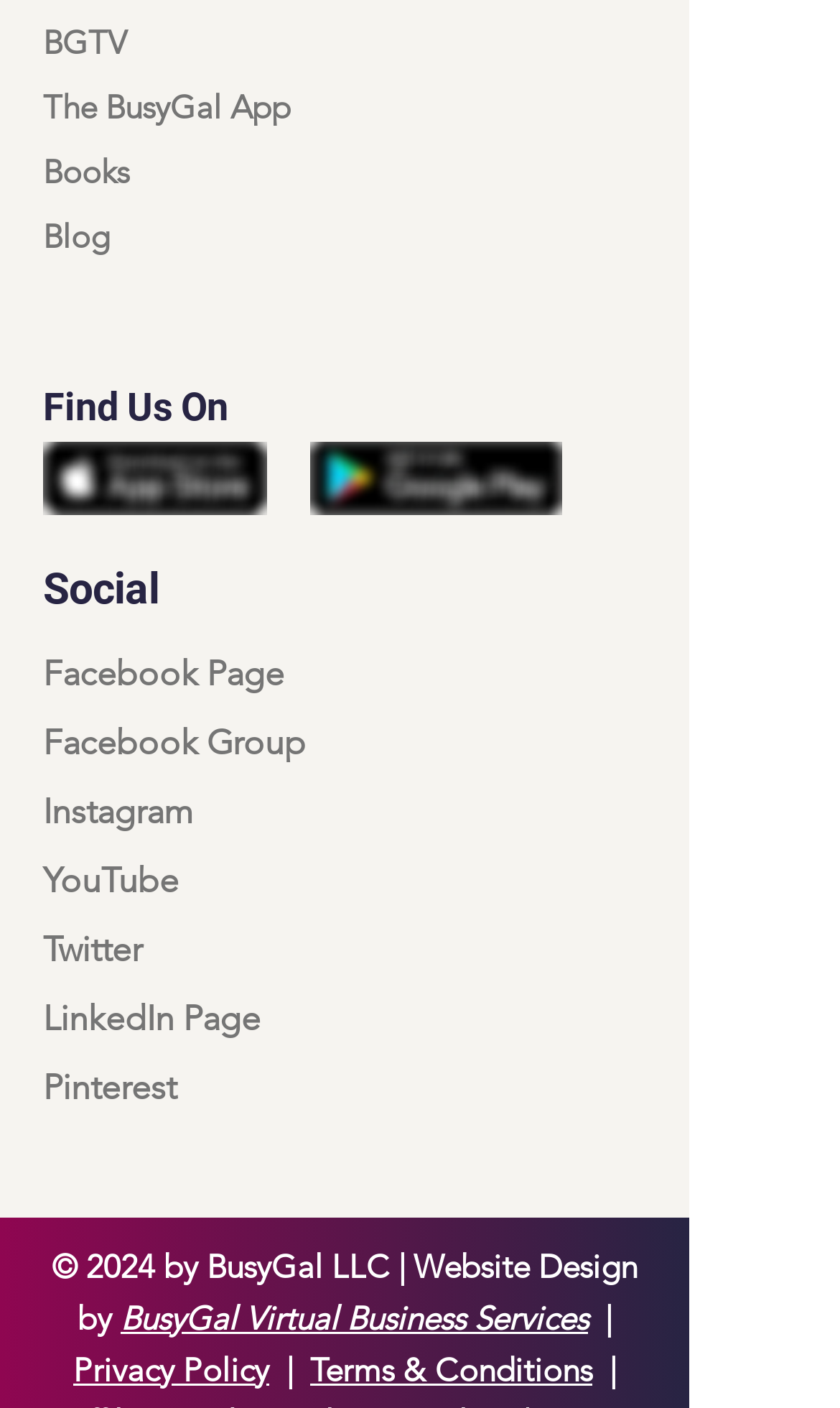Find the bounding box coordinates of the clickable area required to complete the following action: "Read the Privacy Policy".

[0.087, 0.958, 0.321, 0.987]